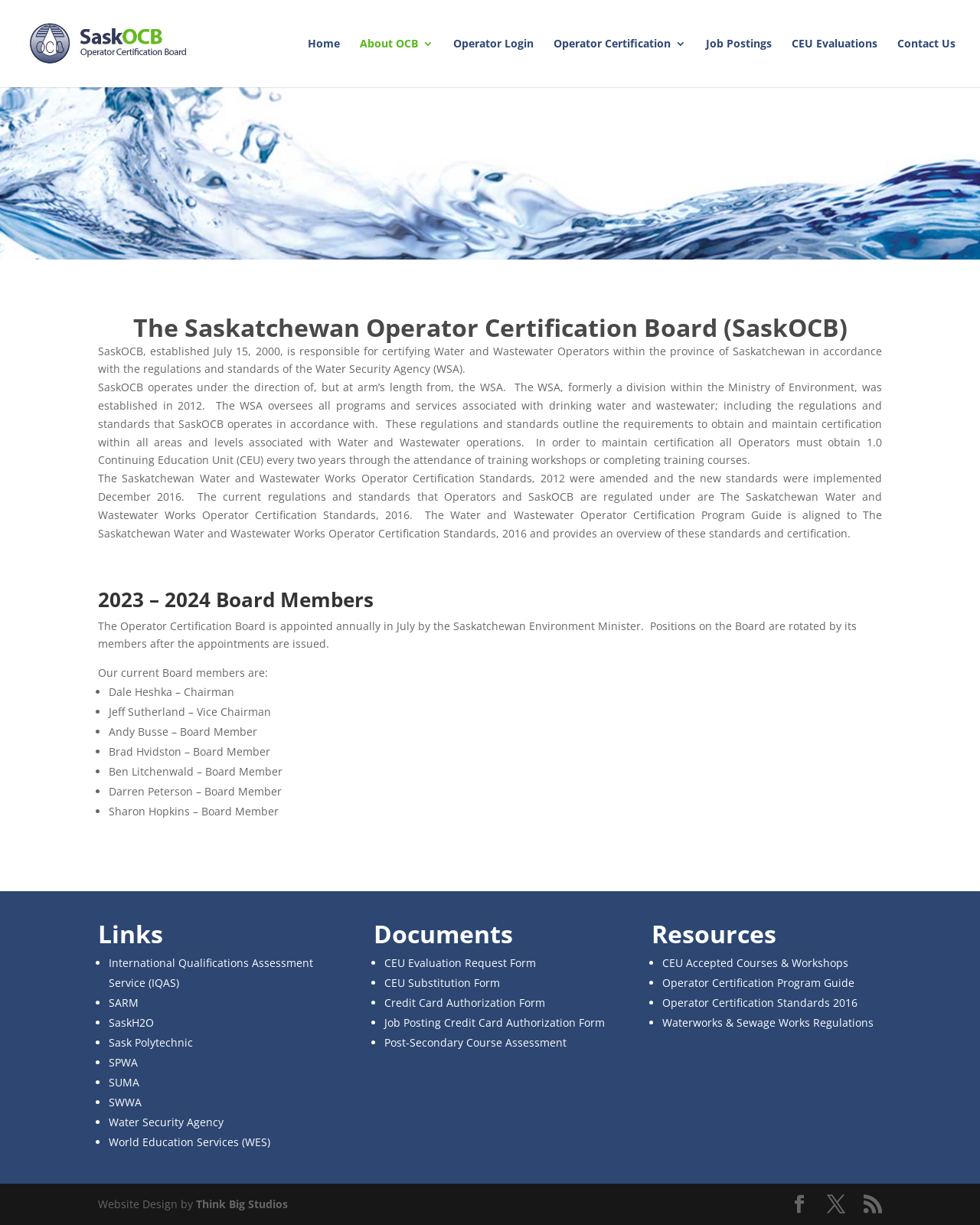Identify the coordinates of the bounding box for the element that must be clicked to accomplish the instruction: "Go to International Qualifications Assessment Service (IQAS)".

[0.111, 0.78, 0.32, 0.808]